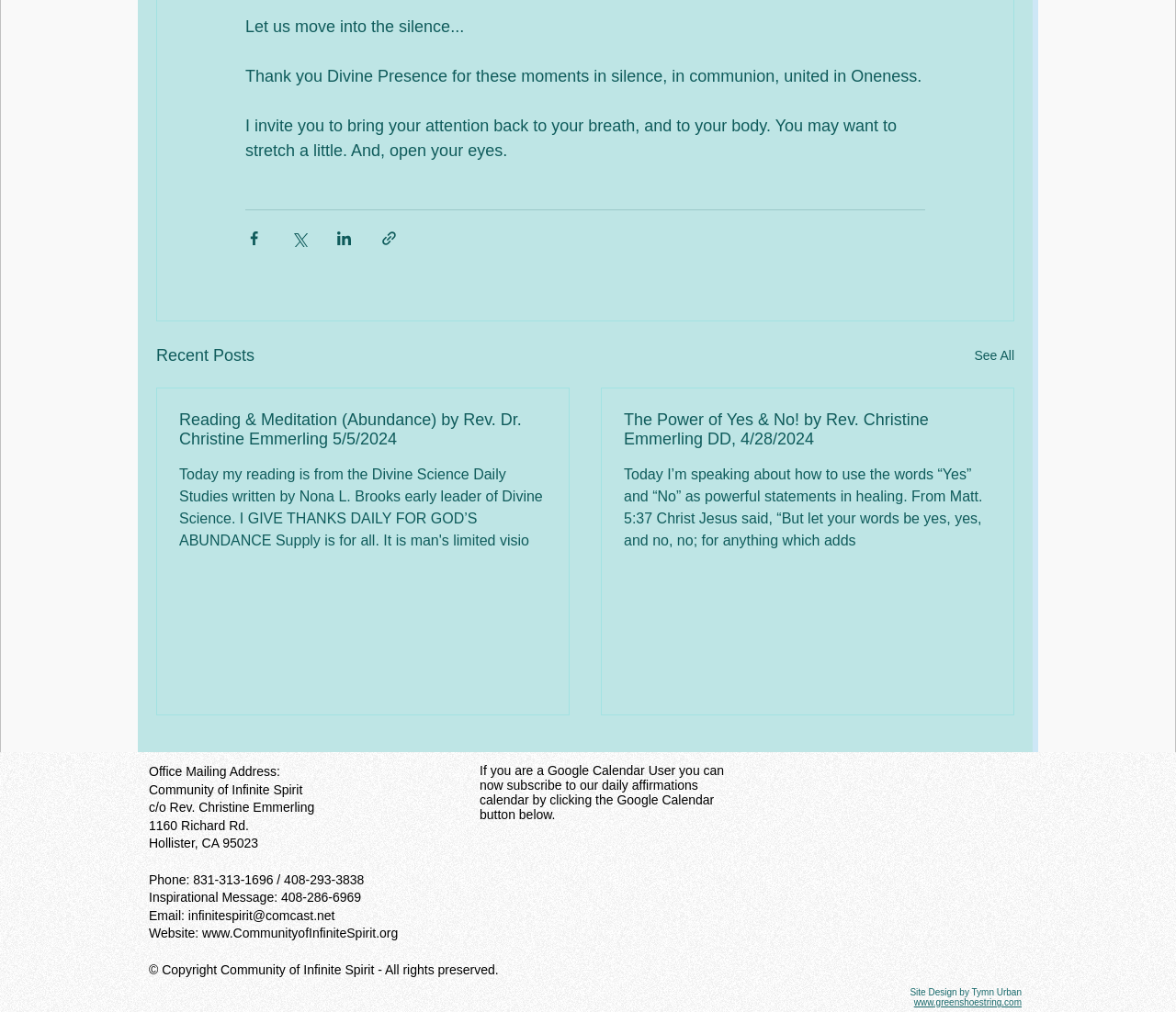Please specify the bounding box coordinates of the element that should be clicked to execute the given instruction: 'Share via Facebook'. Ensure the coordinates are four float numbers between 0 and 1, expressed as [left, top, right, bottom].

[0.209, 0.226, 0.223, 0.244]